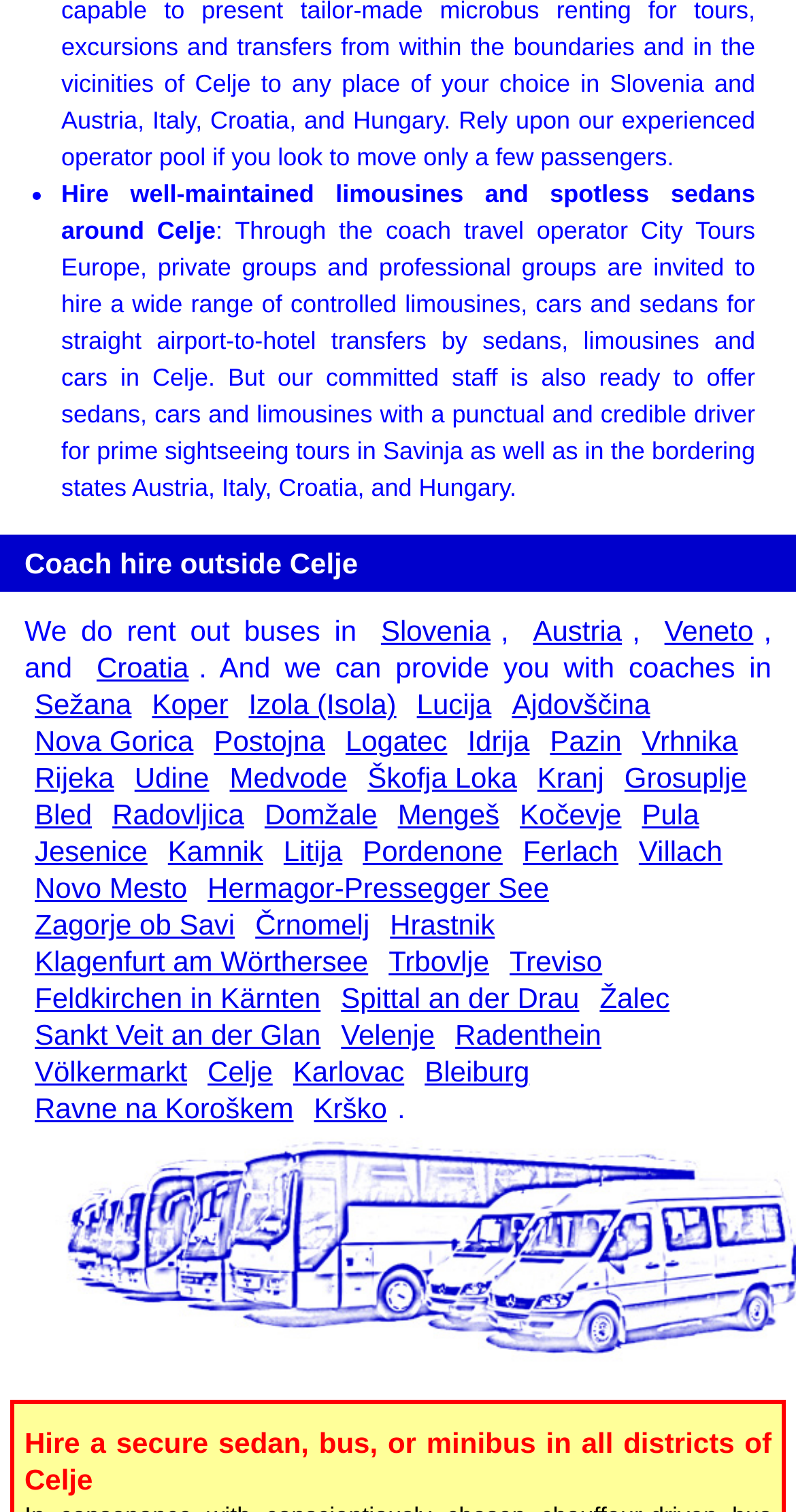Based on the description "Spittal an der Drau", find the bounding box of the specified UI element.

[0.428, 0.648, 0.728, 0.672]